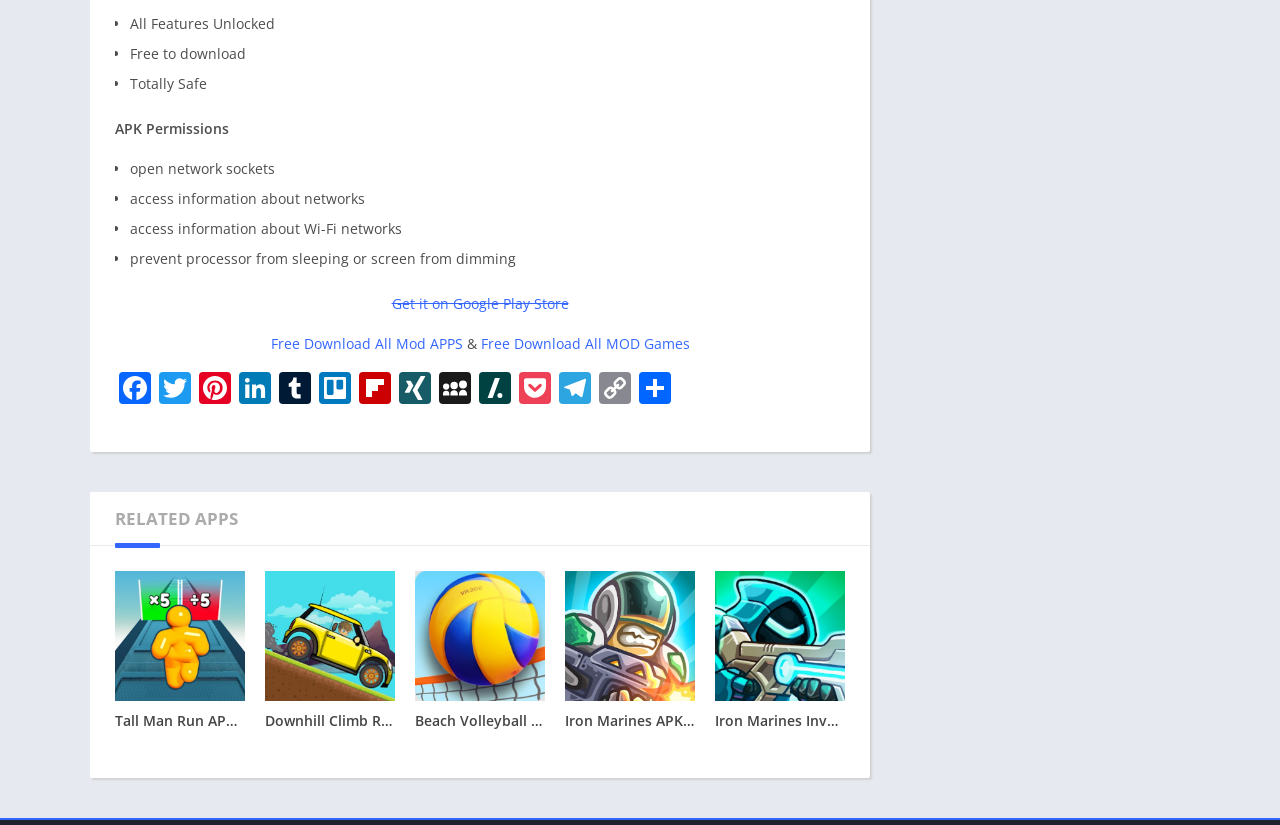Point out the bounding box coordinates of the section to click in order to follow this instruction: "Report a problem".

None